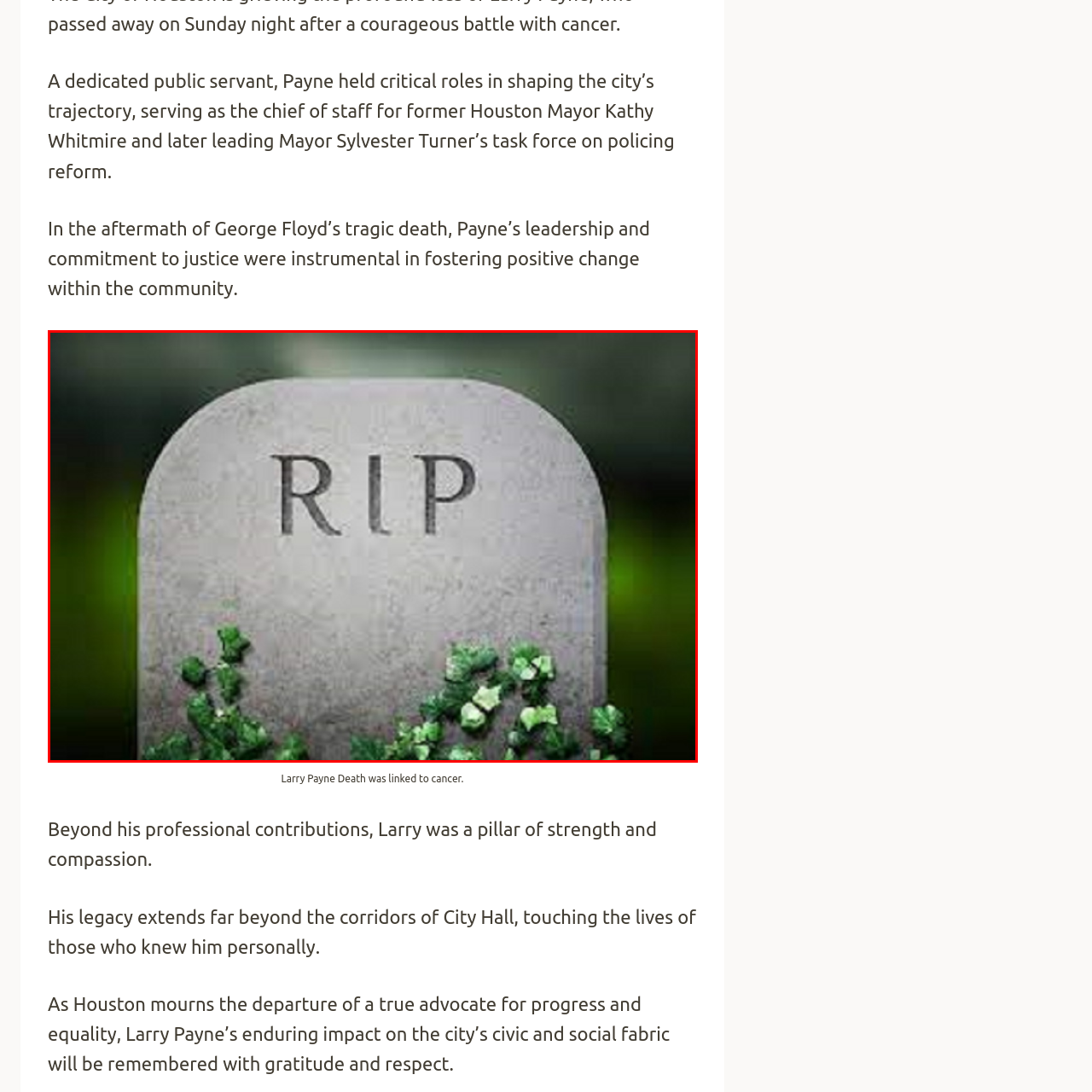Describe the contents of the image that is surrounded by the red box in a detailed manner.

The image features a gravestone with the inscription "RIP," symbolizing remembrance and mourning. Surrounding the stone, lush ivy adds a touch of nature, suggesting a paradox of life continuing amidst loss. This illustration poignantly reflects on the legacy of Larry Payne, whose recent passing was linked to cancer. As a dedicated public servant, Payne played pivotal roles in shaping Houston’s governance and community well-being. His commitment to justice and reform, especially in the wake of significant events, resonated deeply with many, ensuring his impact would be felt beyond his lifetime.